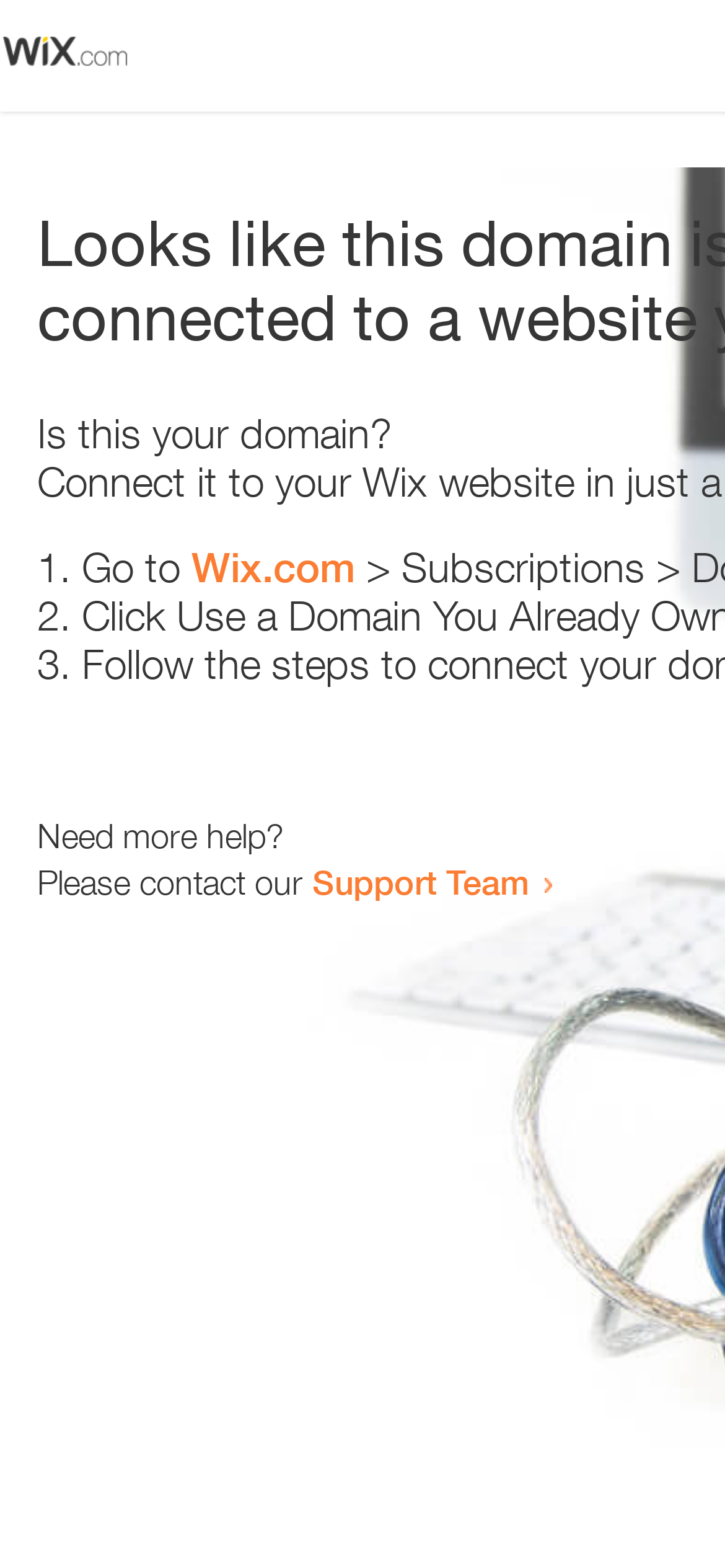Give a short answer to this question using one word or a phrase:
What is the domain being referred to?

Wix.com